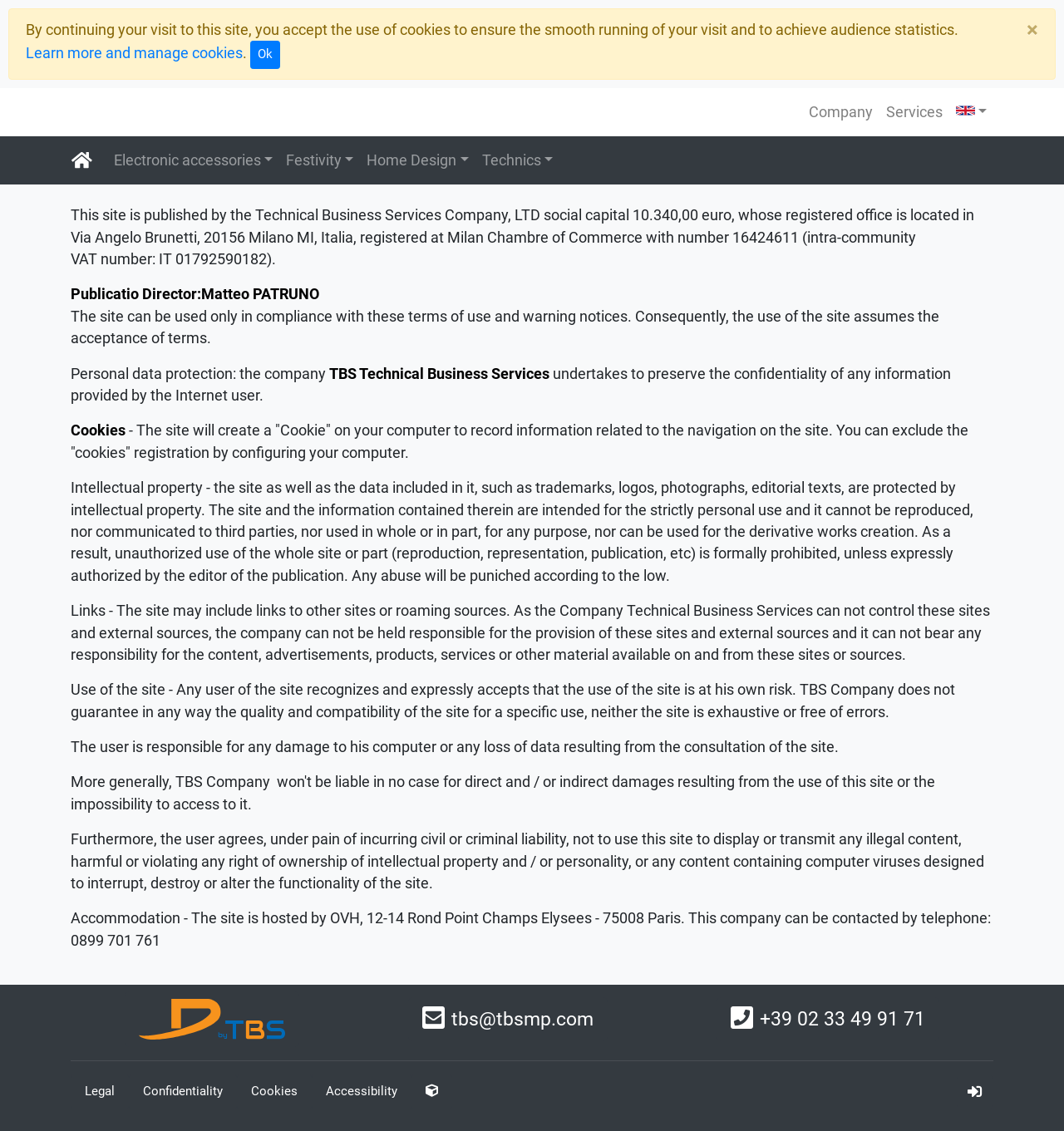Determine the bounding box coordinates of the clickable element to achieve the following action: 'Click the 'Close' button'. Provide the coordinates as four float values between 0 and 1, formatted as [left, top, right, bottom].

[0.949, 0.008, 0.991, 0.045]